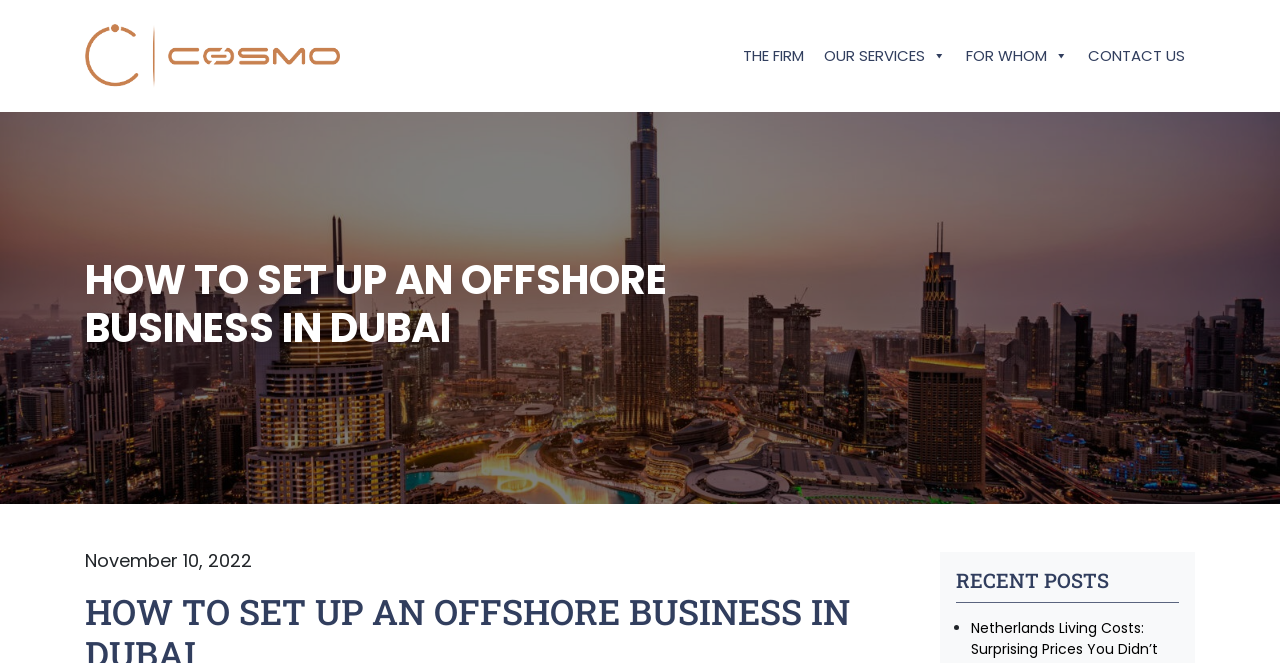What is the position of the image relative to the link?
Please use the image to deliver a detailed and complete answer.

I compared the y1 and y2 coordinates of the image and link elements and found that the image is located above the link, as the y1 and y2 values of the image are smaller than those of the link.